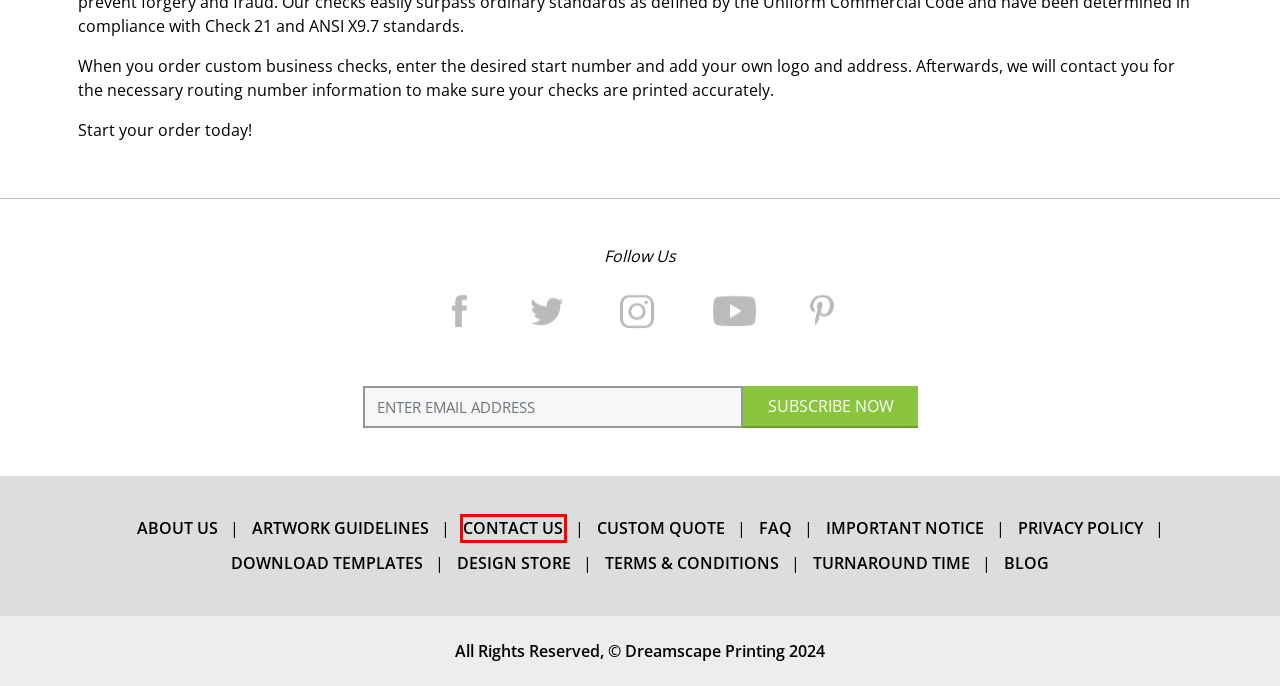Check out the screenshot of a webpage with a red rectangle bounding box. Select the best fitting webpage description that aligns with the new webpage after clicking the element inside the bounding box. Here are the candidates:
A. About Us
B. ARTWORK GUIDELINES
C. contact
D. Terms and Conditions
E. Dreamscape Printing Blog
F. Welcome to  Dreamscape
G. Turnaround Times
H. Privacy Policy

C